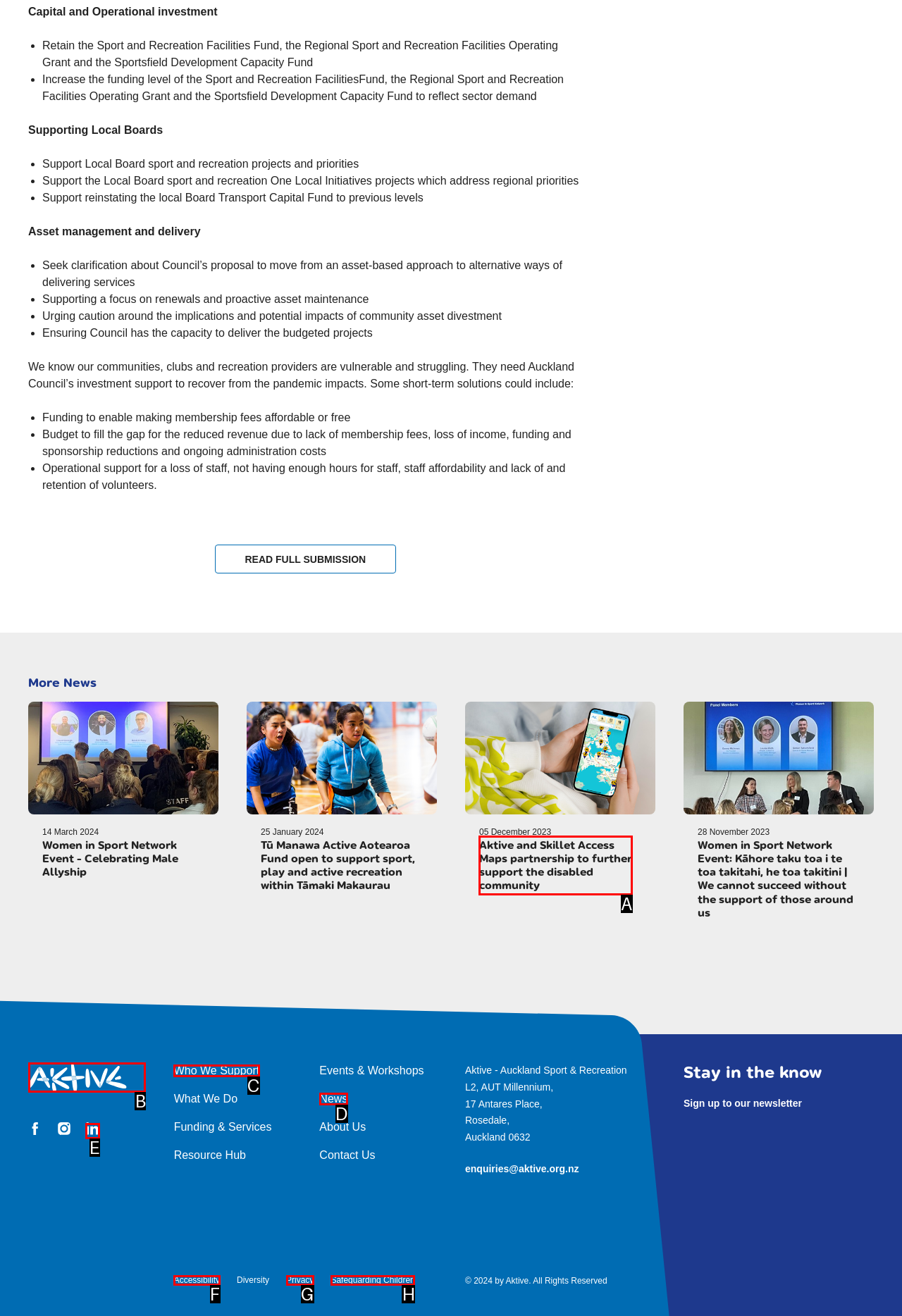Identify which lettered option completes the task: Read about Aktive and Skillet Access Maps partnership. Provide the letter of the correct choice.

A